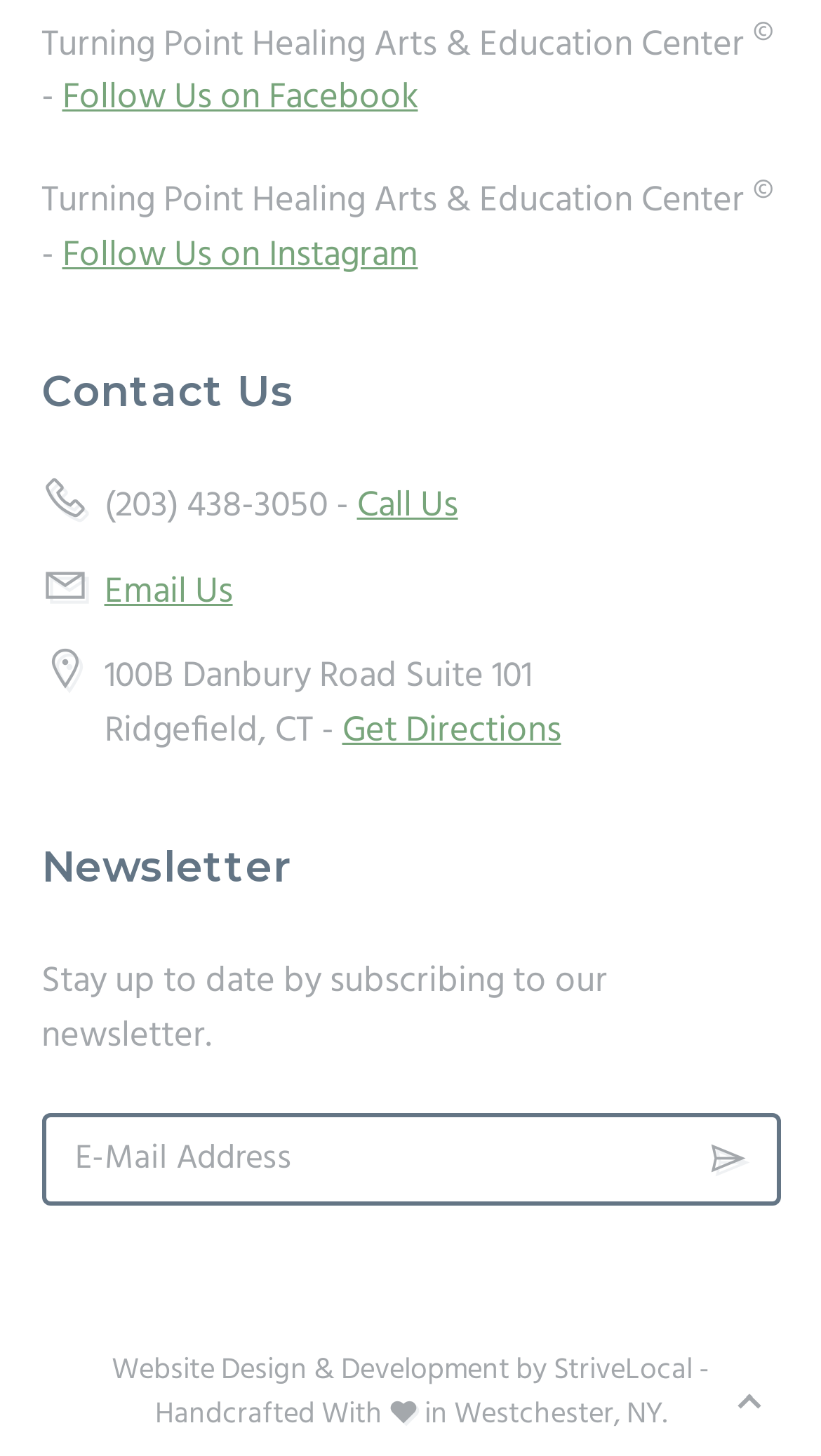Please identify the bounding box coordinates of where to click in order to follow the instruction: "Subscribe to the newsletter".

[0.822, 0.766, 0.95, 0.827]